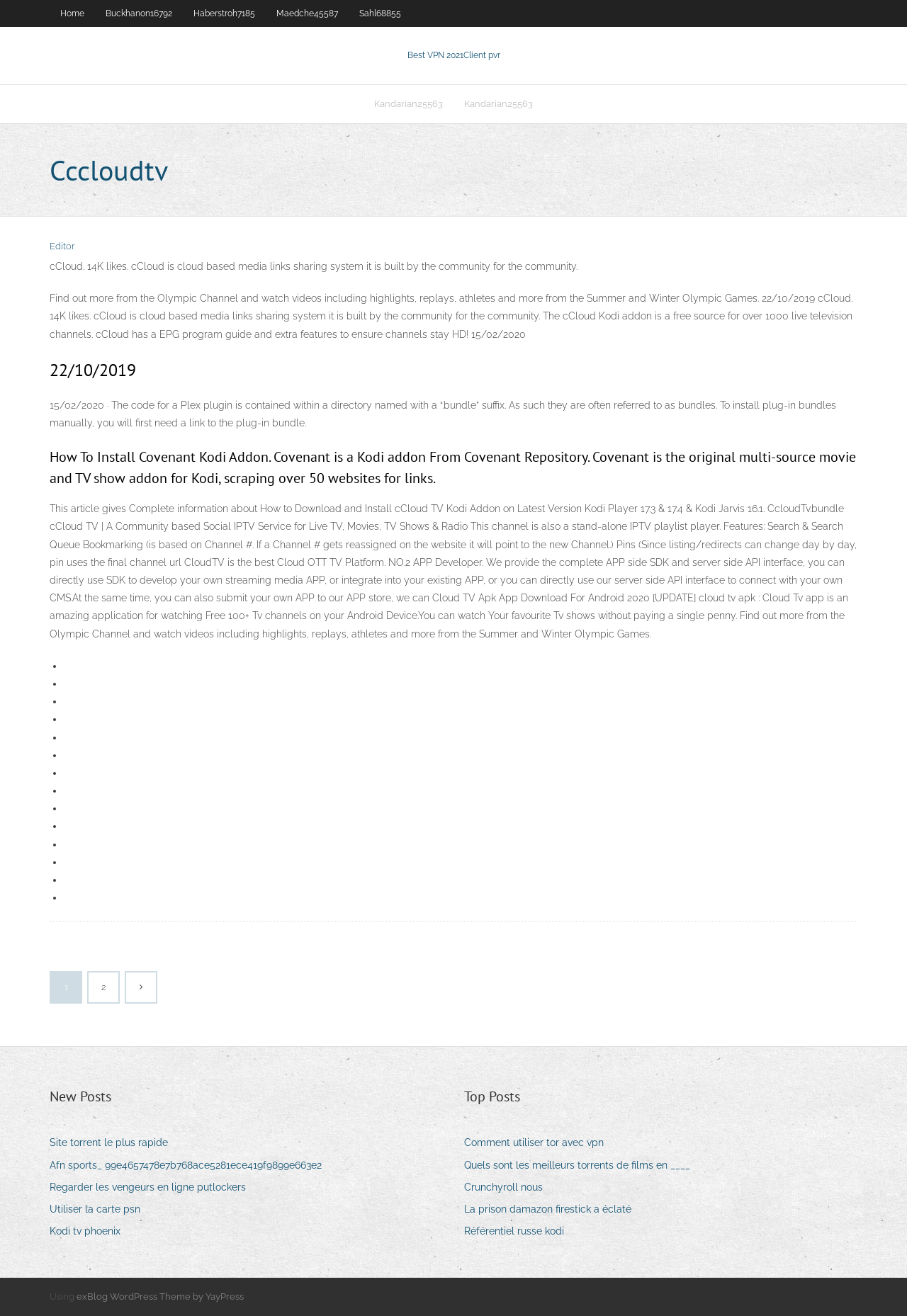Can you look at the image and give a comprehensive answer to the question:
How many live television channels are available in cCloud Kodi addon?

The number of live television channels available in cCloud Kodi addon can be found in the StaticText element with the text 'The cCloud Kodi addon is a free source for over 1000 live television channels.'